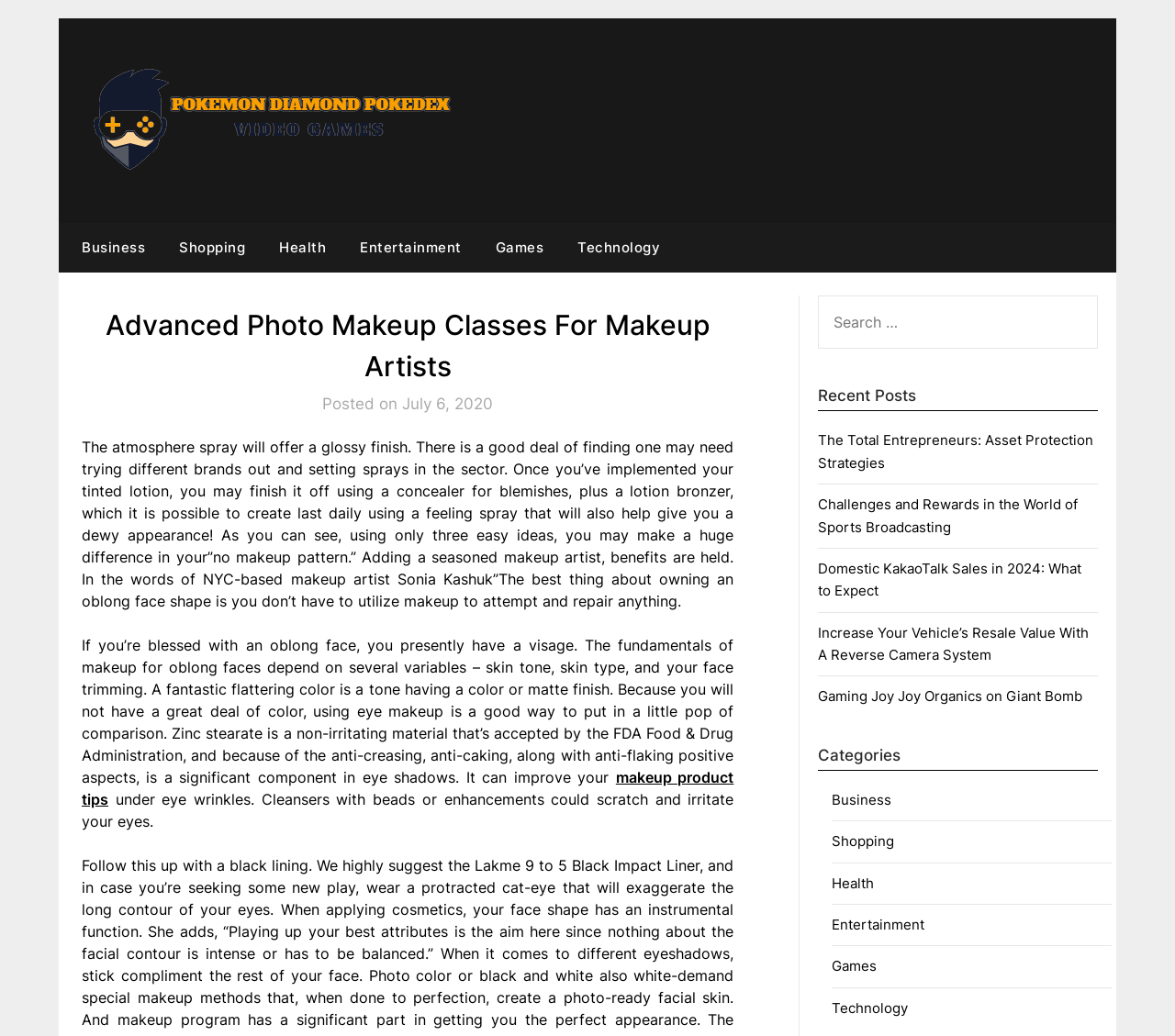Can you specify the bounding box coordinates for the region that should be clicked to fulfill this instruction: "Read about Advanced Photo Makeup Classes For Makeup Artists".

[0.07, 0.286, 0.624, 0.374]